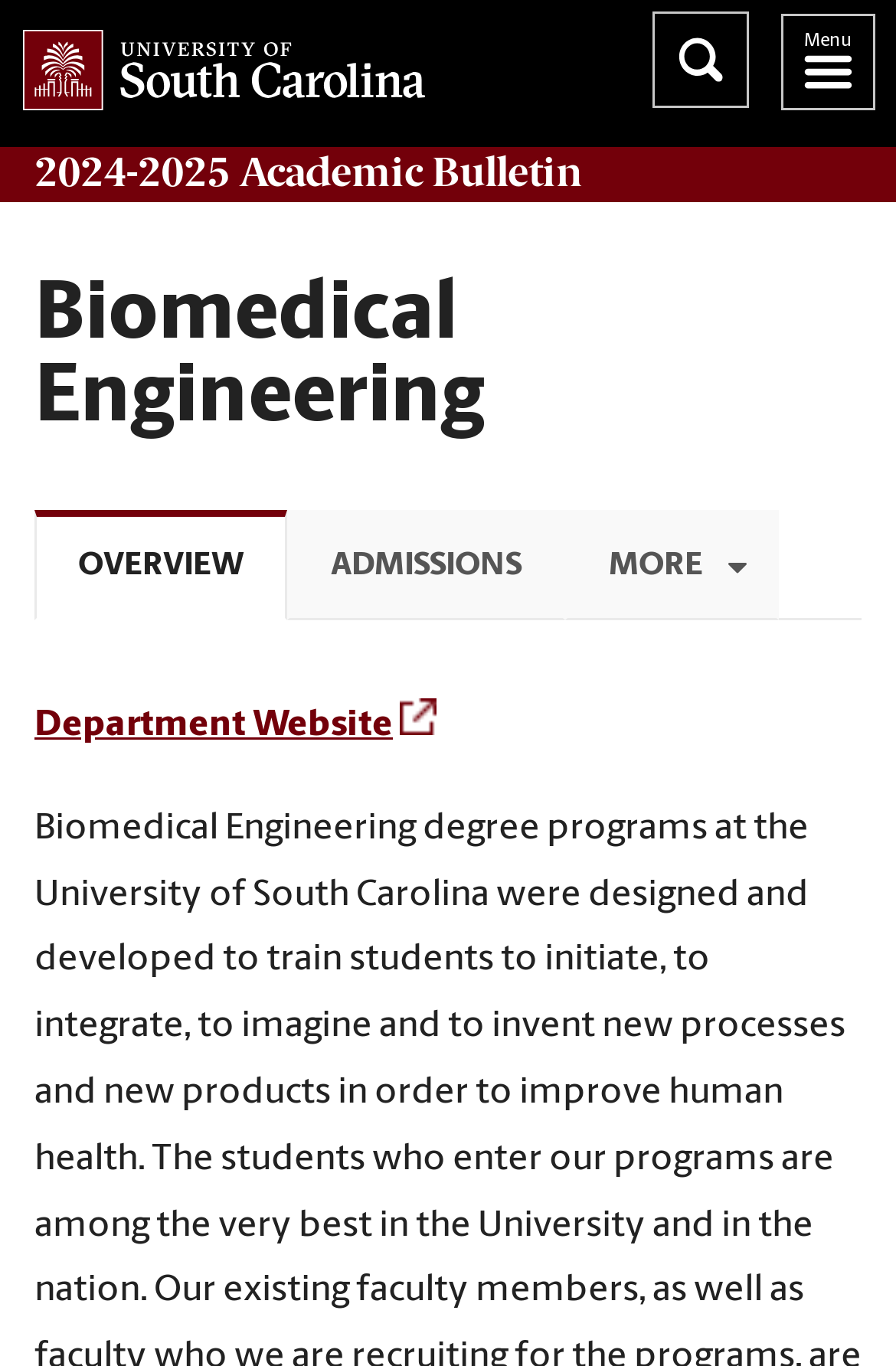Analyze the image and give a detailed response to the question:
What is the academic bulletin for?

I found a heading '2024-2025 Academic Bulletin' on the page, which implies that the academic bulletin is for the 2024-2025 academic year.